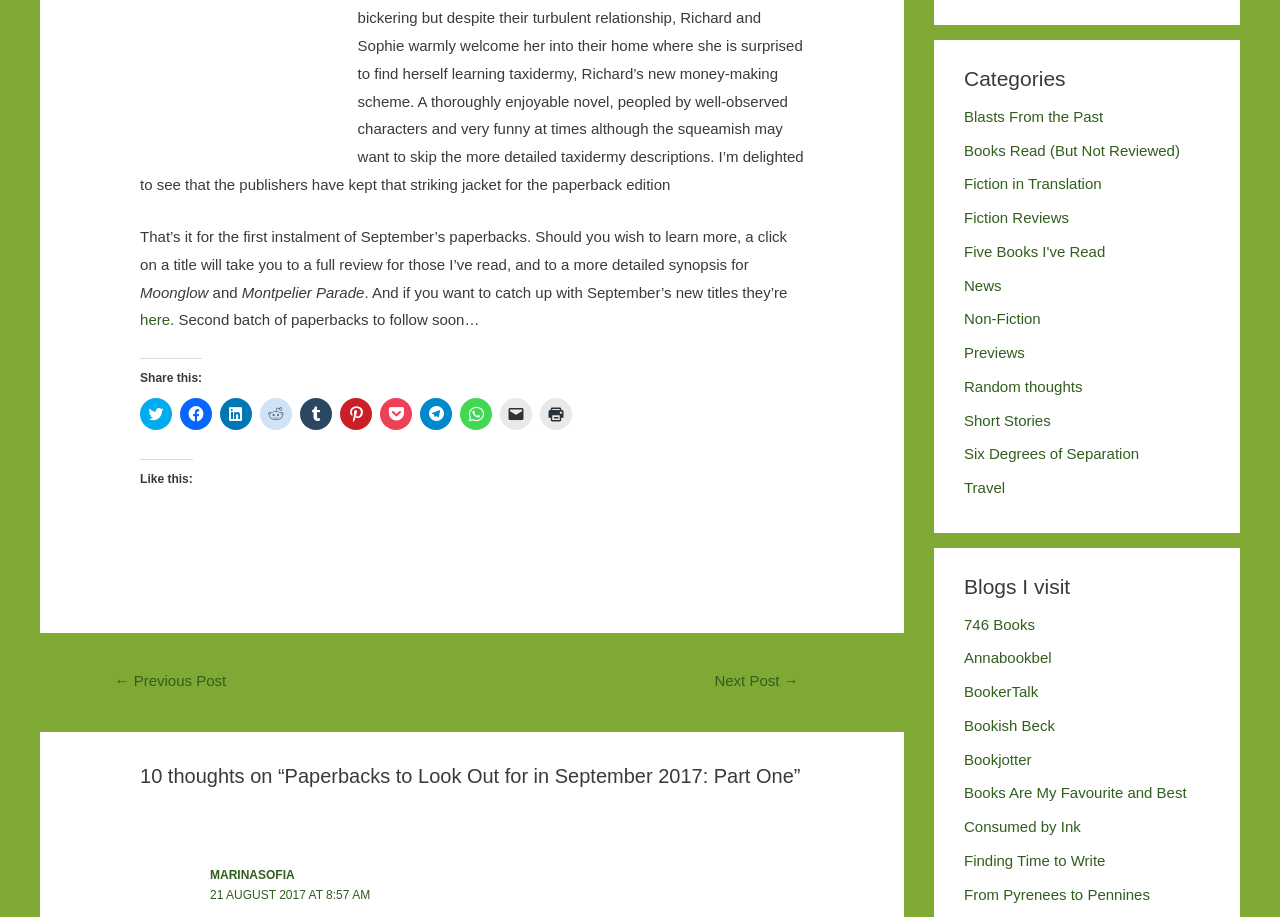Pinpoint the bounding box coordinates of the element that must be clicked to accomplish the following instruction: "Read about HEALTH". The coordinates should be in the format of four float numbers between 0 and 1, i.e., [left, top, right, bottom].

None